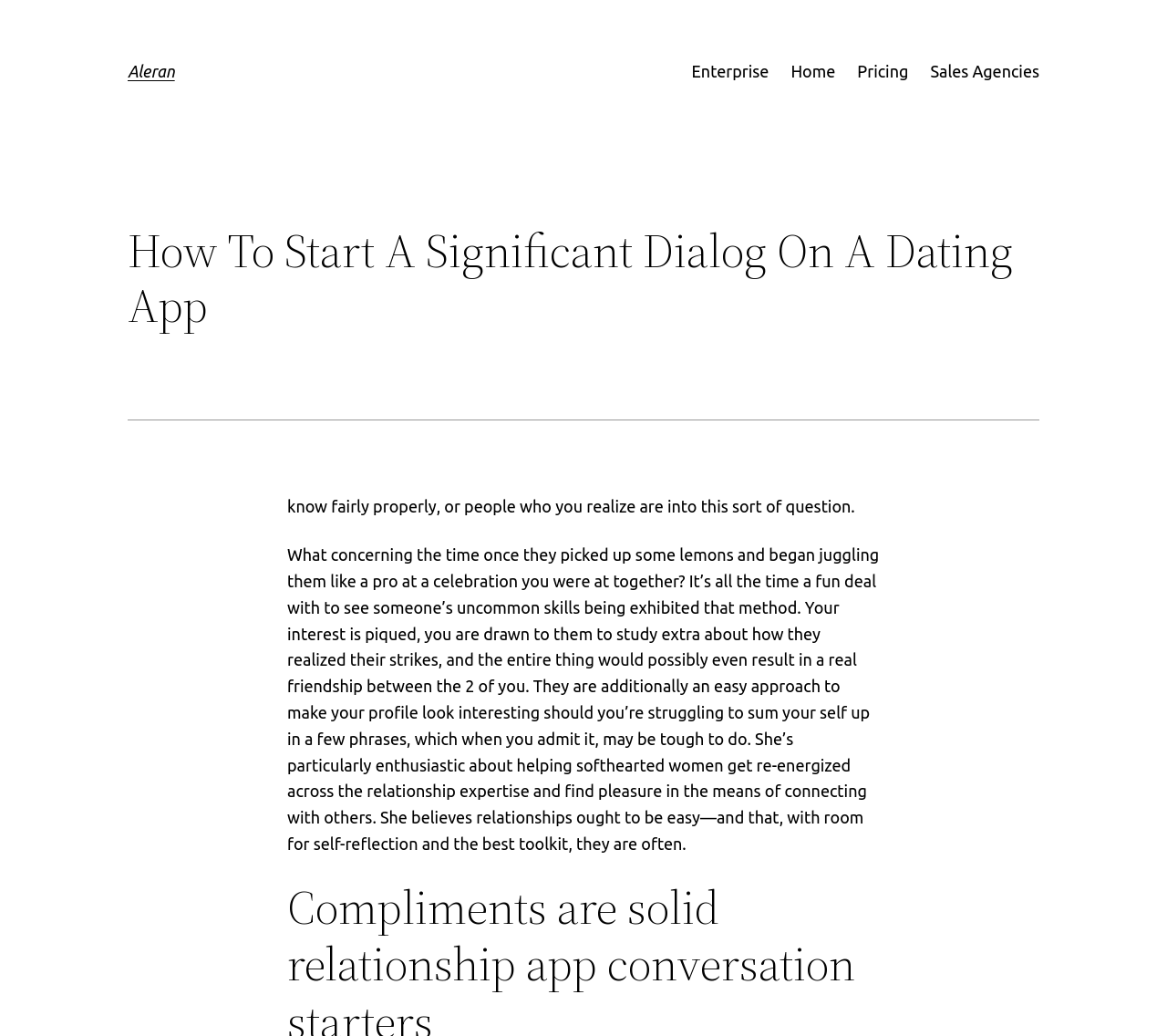Identify the bounding box for the described UI element. Provide the coordinates in (top-left x, top-left y, bottom-right x, bottom-right y) format with values ranging from 0 to 1: Sales Agencies

[0.797, 0.056, 0.891, 0.082]